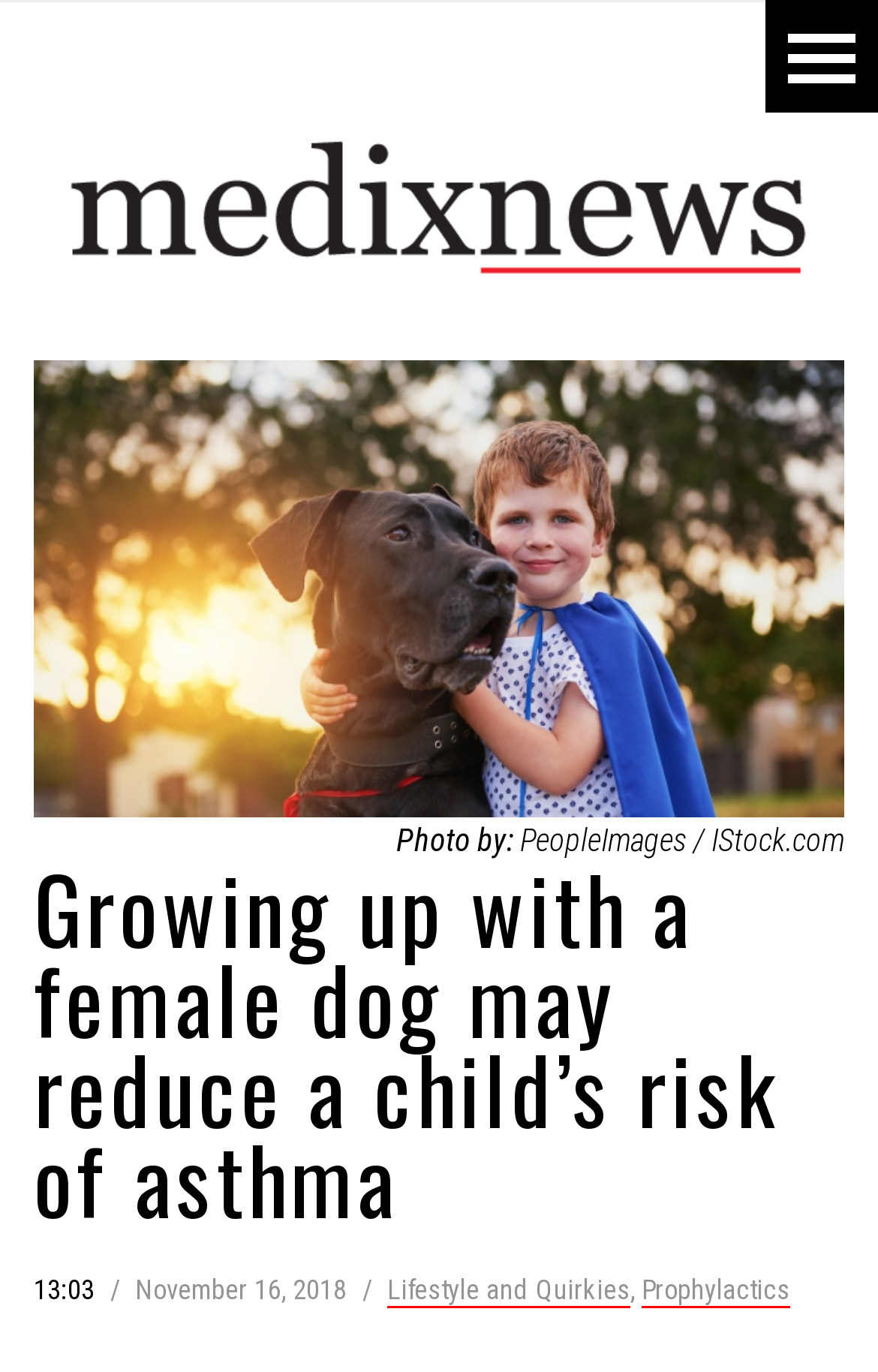Use one word or a short phrase to answer the question provided: 
What is the source of the photo?

PeopleImages / IStock.com